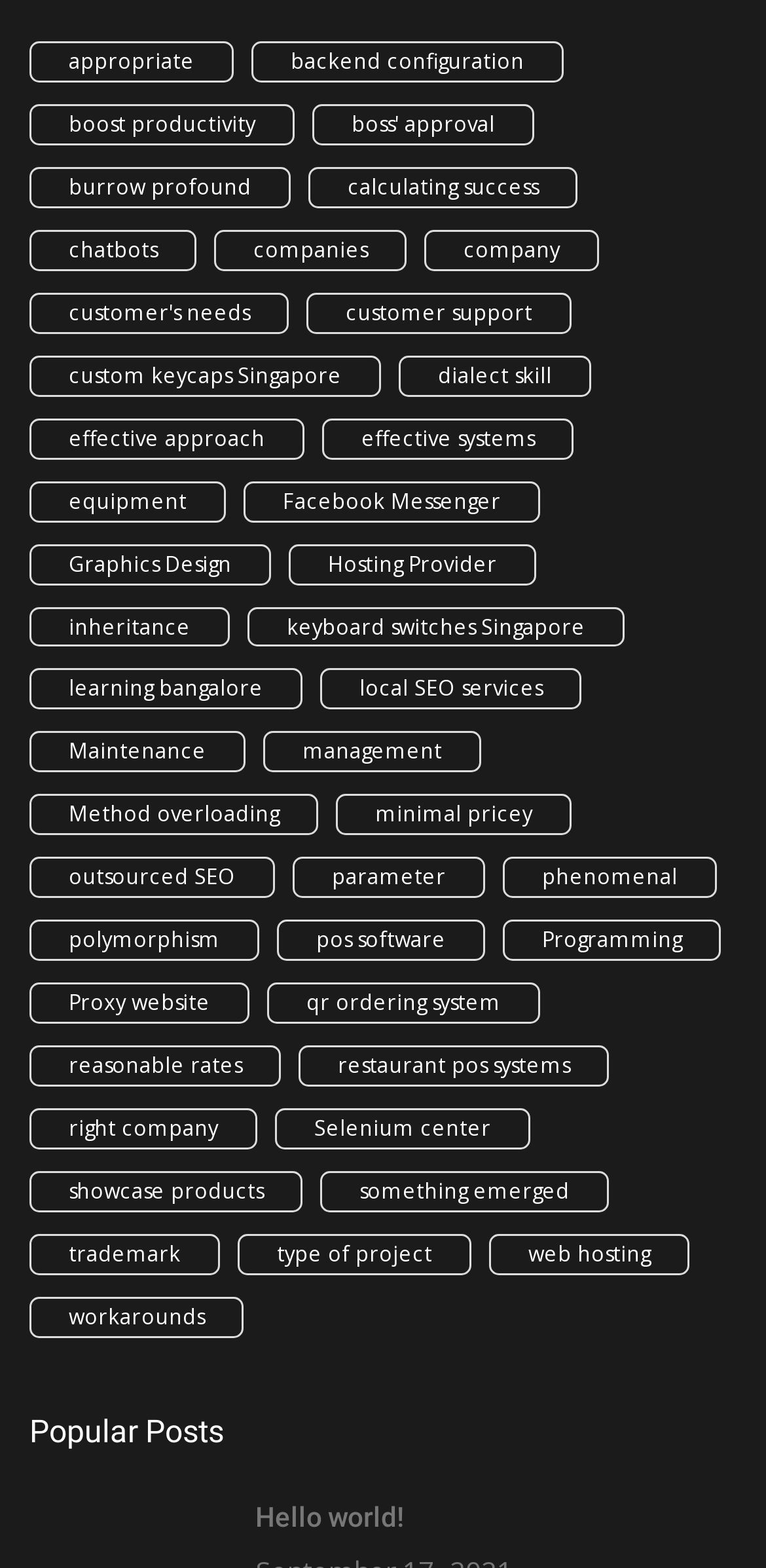Determine the bounding box coordinates of the clickable element to achieve the following action: 'Learn about 'Graphics Design''. Provide the coordinates as four float values between 0 and 1, formatted as [left, top, right, bottom].

[0.038, 0.347, 0.354, 0.373]